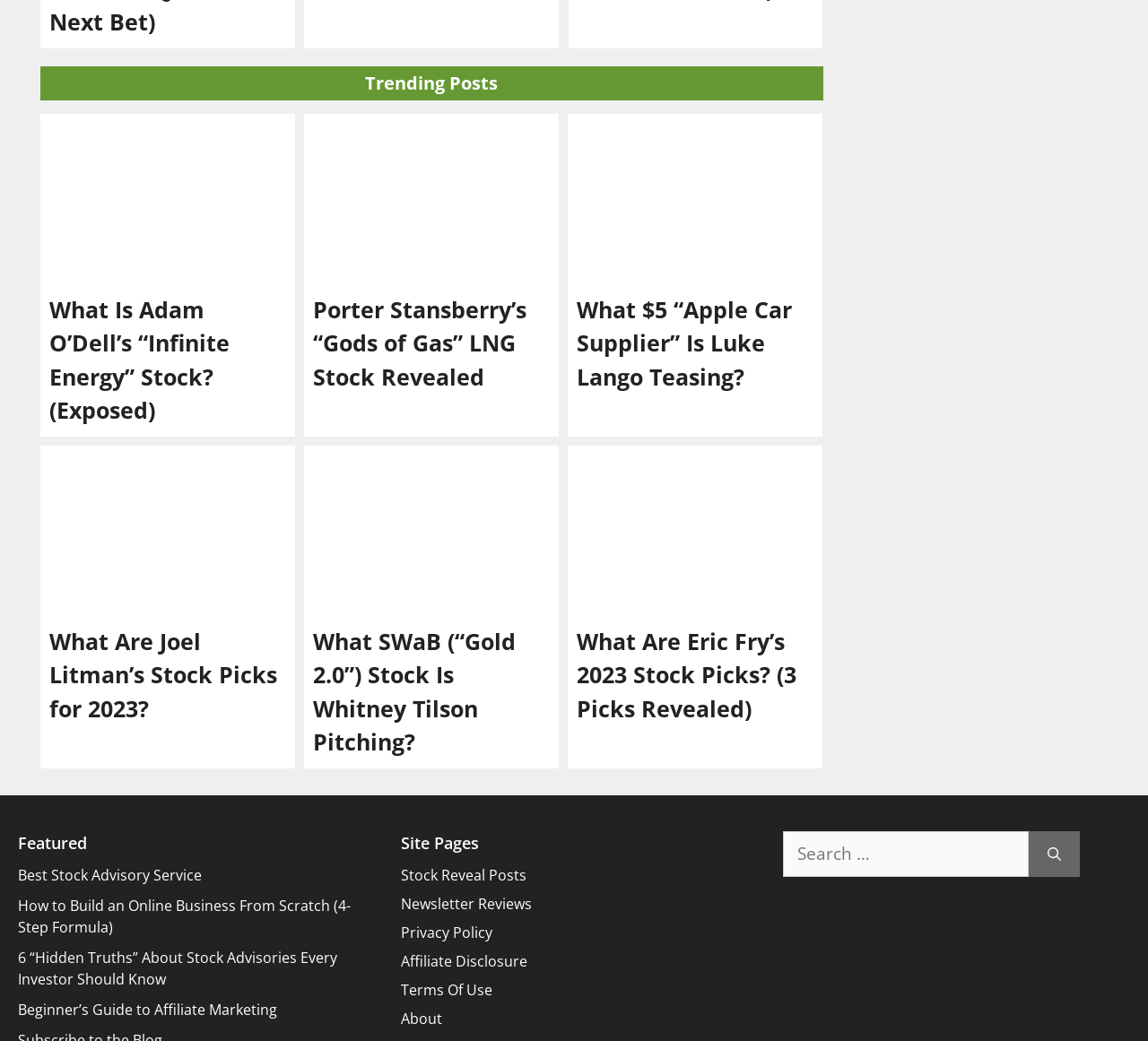What is the title of the first trending post?
Based on the screenshot, answer the question with a single word or phrase.

What Is Adam O’Dell’s “Infinite Energy” Stock?